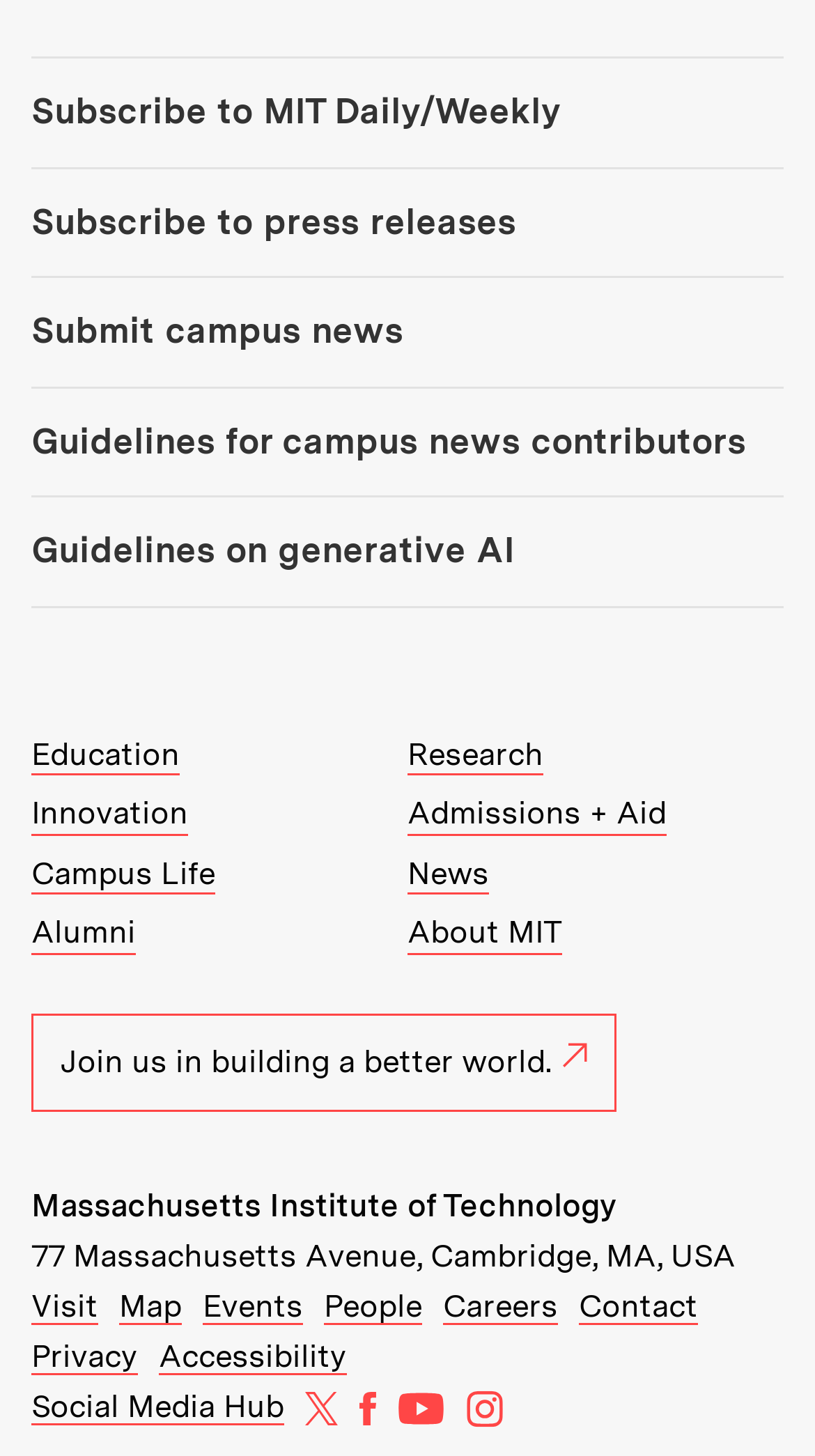Can you determine the bounding box coordinates of the area that needs to be clicked to fulfill the following instruction: "Contact MIT"?

[0.71, 0.885, 0.856, 0.91]